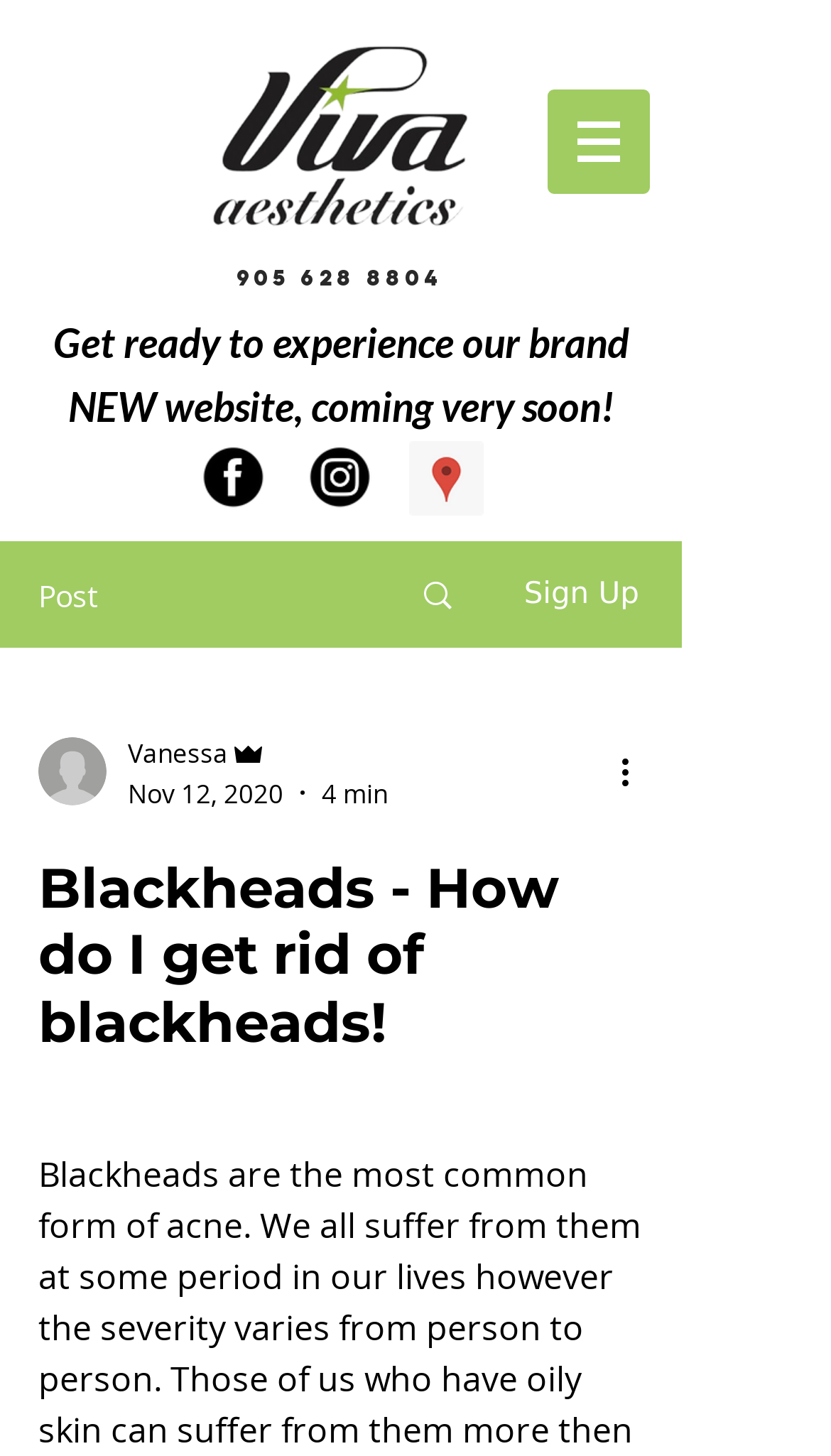How many social media links are there?
Answer the question with a thorough and detailed explanation.

I counted the number of link elements with images inside the 'Social Bar' list element, and found three links with images labeled '2', '1', and 'Google Location'.